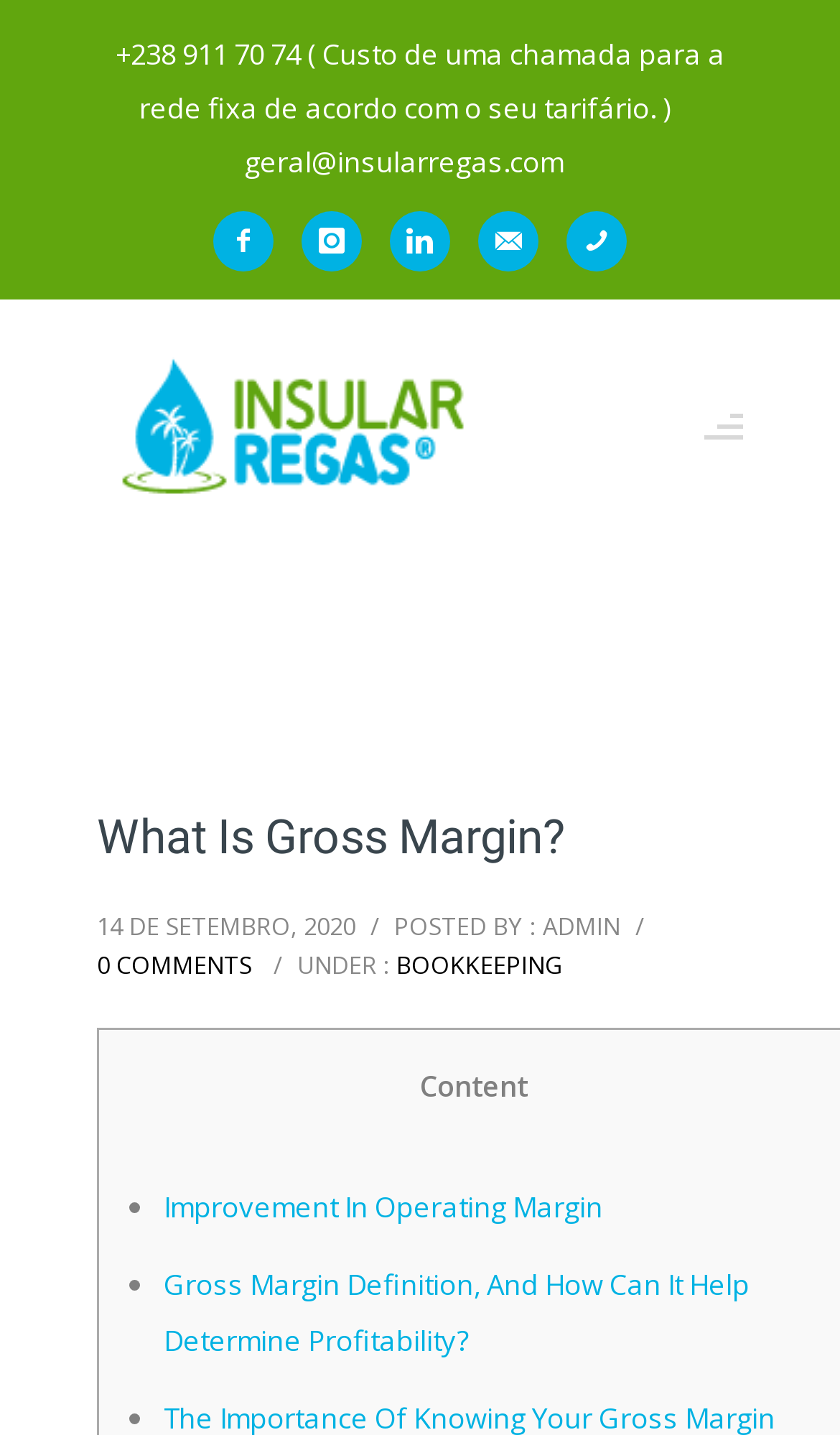What is the date of the post 'What Is Gross Margin?'?
Please give a detailed and elaborate answer to the question.

The date of the post can be found below the heading 'What Is Gross Margin?', in the static text element that says '14 DE SETEMBRO, 2020'.